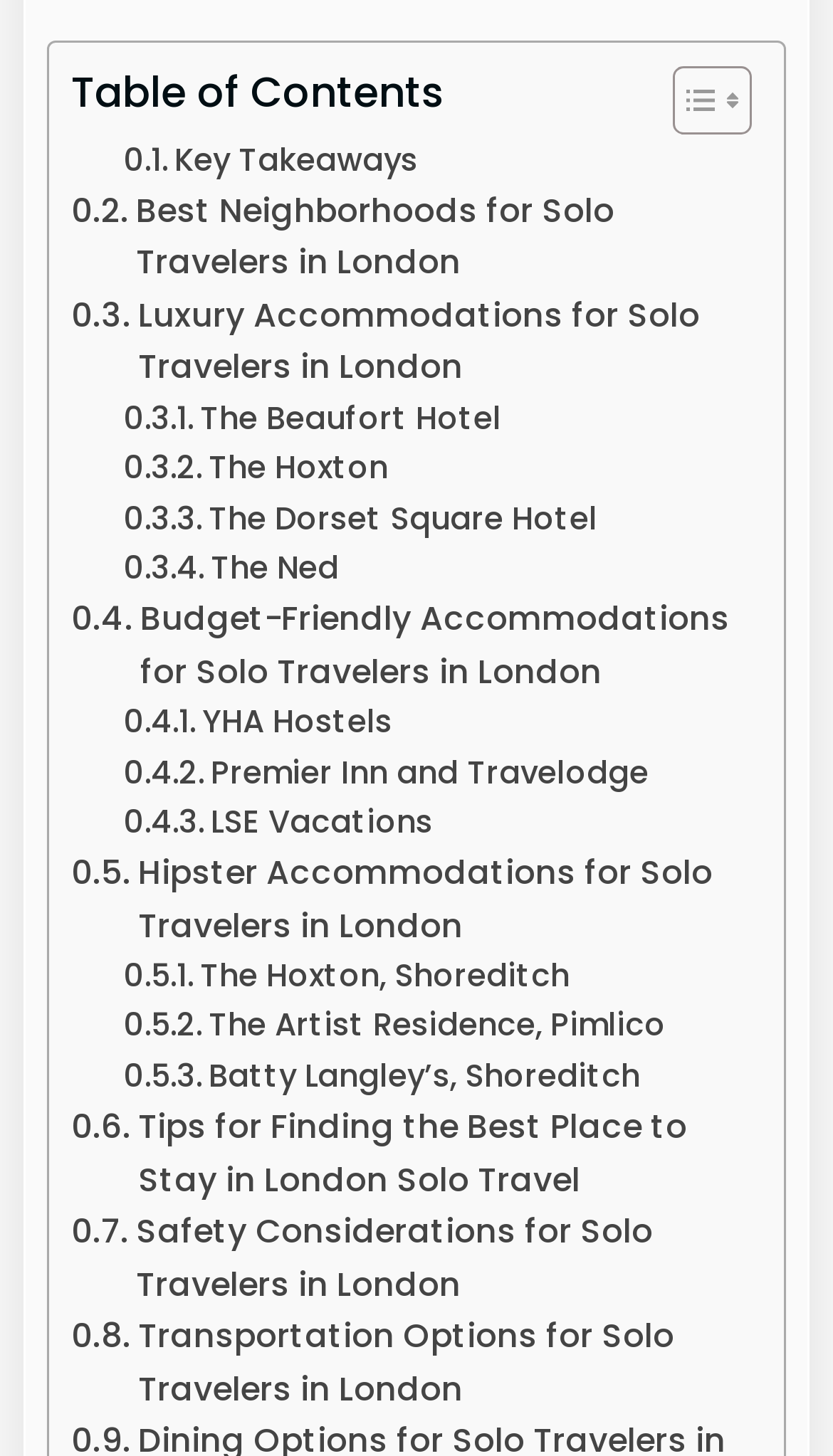Determine the bounding box coordinates of the clickable region to execute the instruction: "Learn about Safety Considerations for Solo Travelers in London". The coordinates should be four float numbers between 0 and 1, denoted as [left, top, right, bottom].

[0.086, 0.829, 0.889, 0.901]